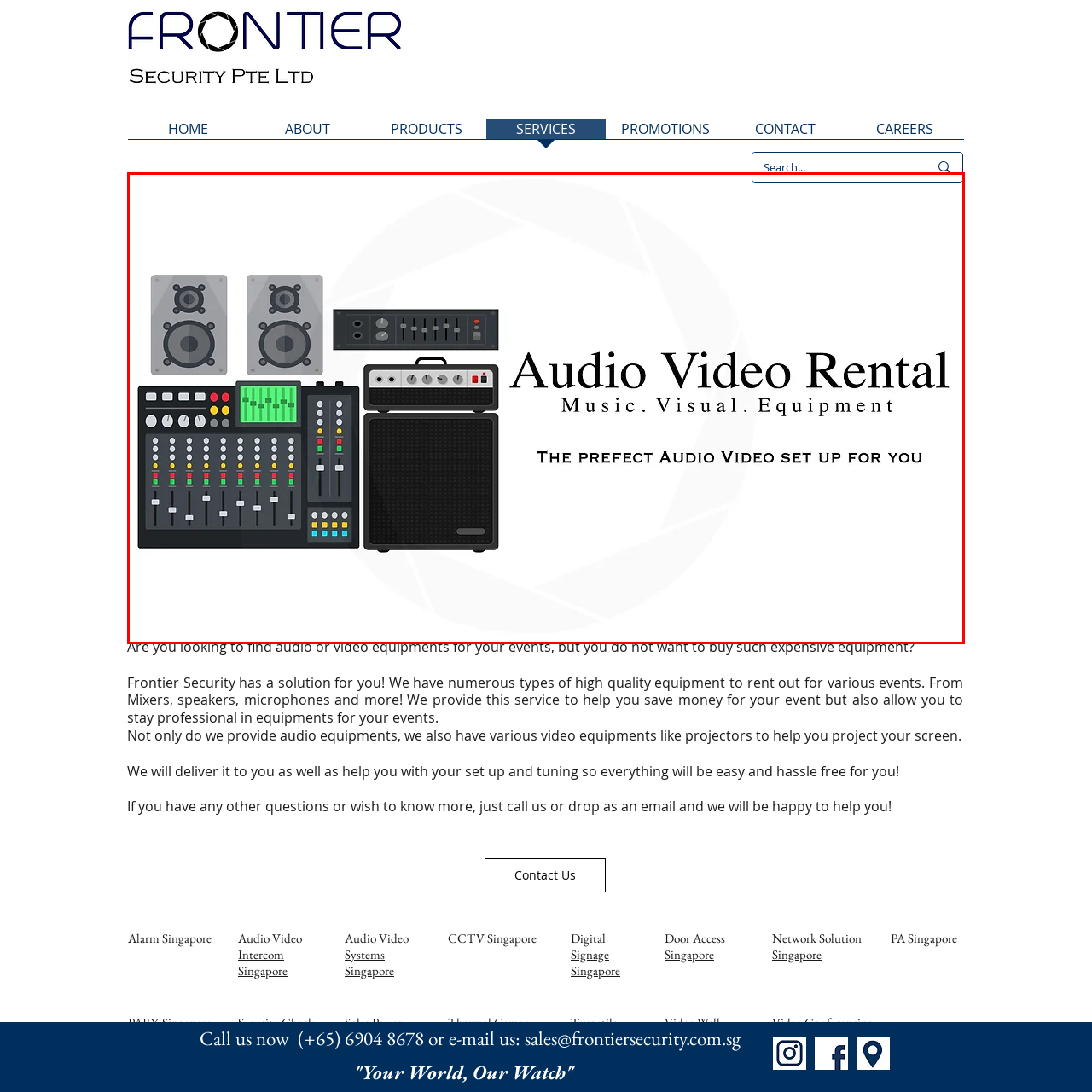How many large speakers are shown in the image?  
Carefully review the image highlighted by the red outline and respond with a comprehensive answer based on the image's content.

The image showcases a stylish arrangement of audio and video equipment, and it is mentioned that there are two large speakers on the left side of the arrangement.